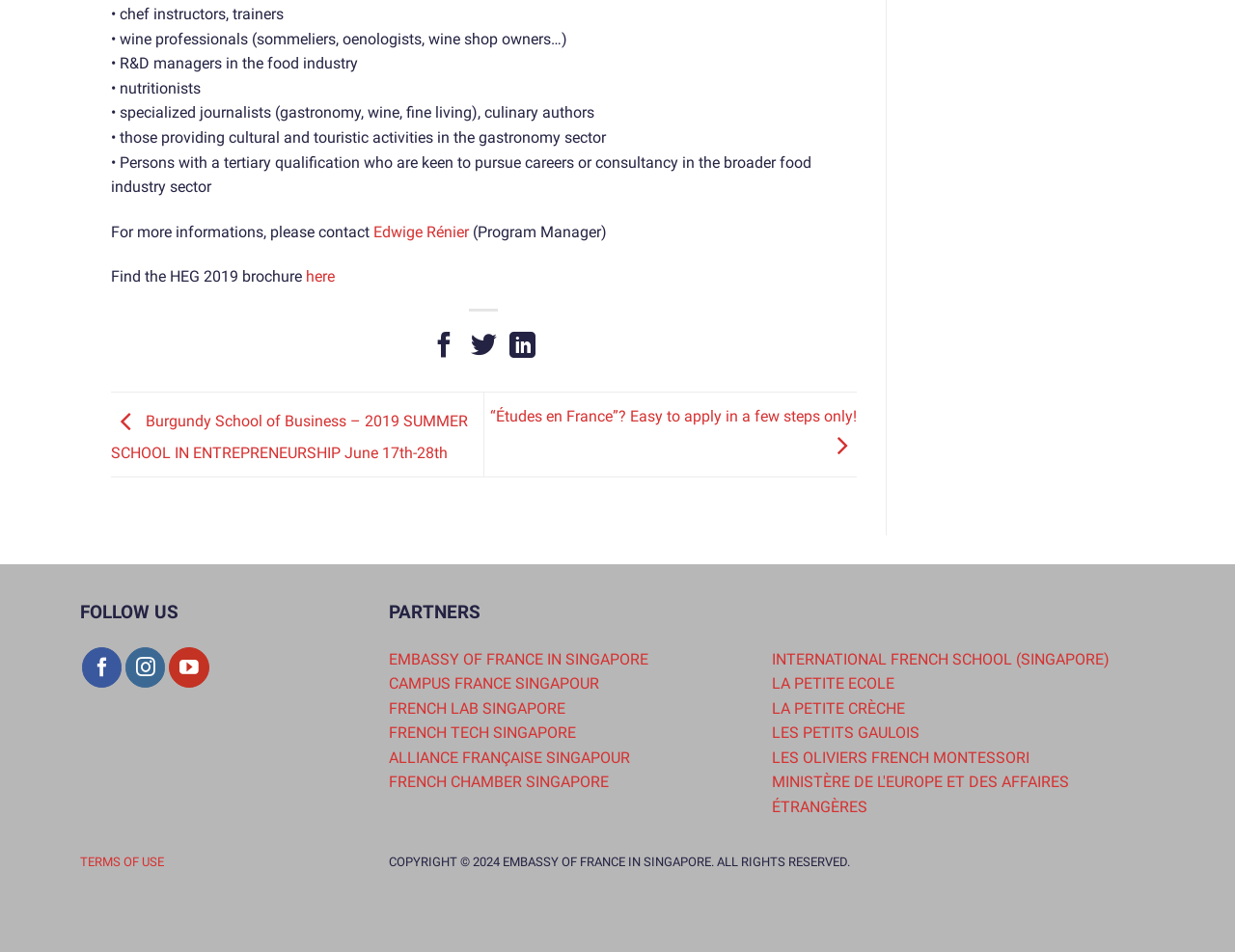Using the image as a reference, answer the following question in as much detail as possible:
Who is the program manager mentioned on the webpage?

The webpage mentions 'For more informations, please contact Edwige Rénier (Program Manager)', indicating that Edwige Rénier is the program manager responsible for the program or course mentioned on the webpage.